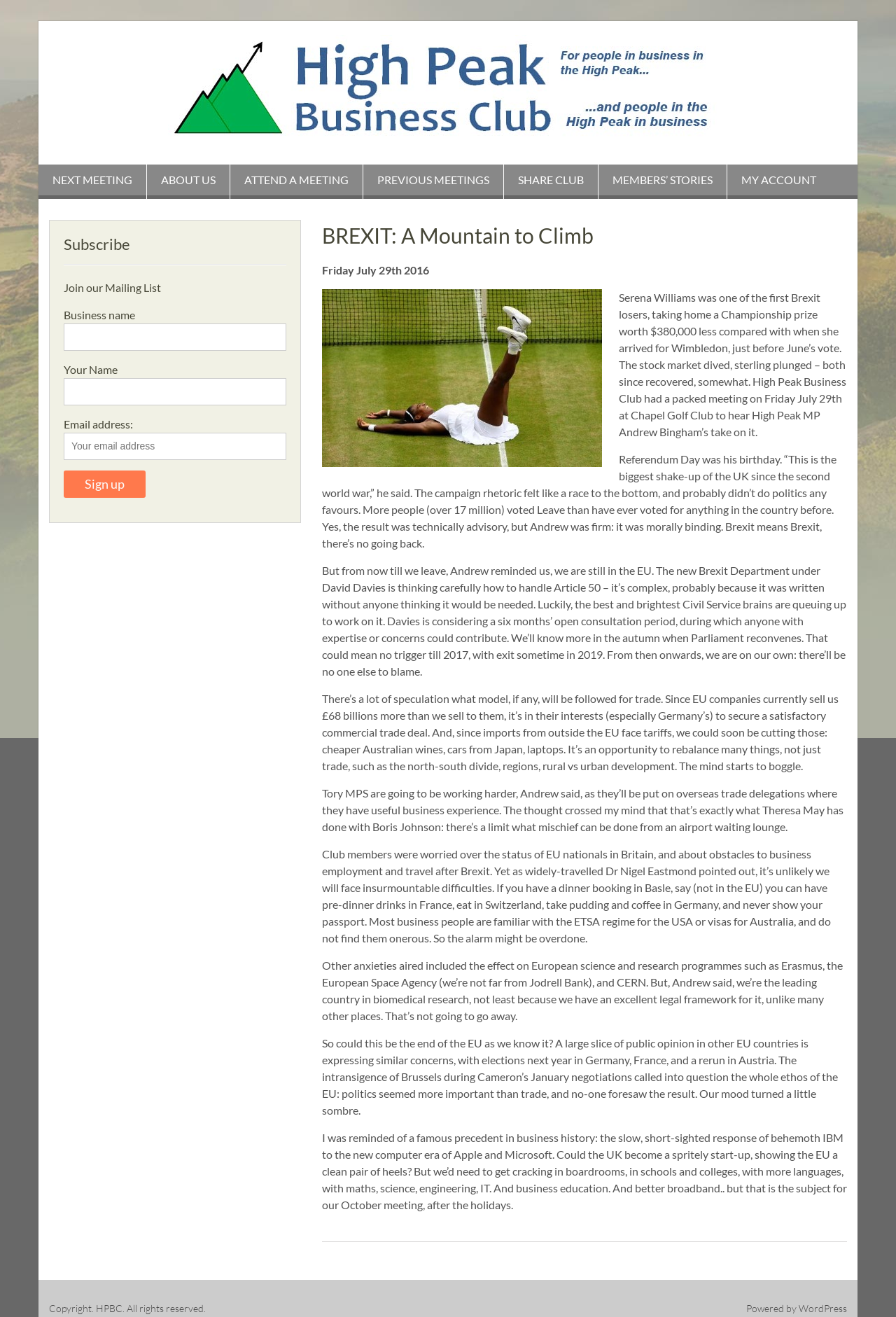Given the element description, predict the bounding box coordinates in the format (top-left x, top-left y, bottom-right x, bottom-right y), using floating point numbers between 0 and 1: Next Meeting

[0.043, 0.125, 0.163, 0.151]